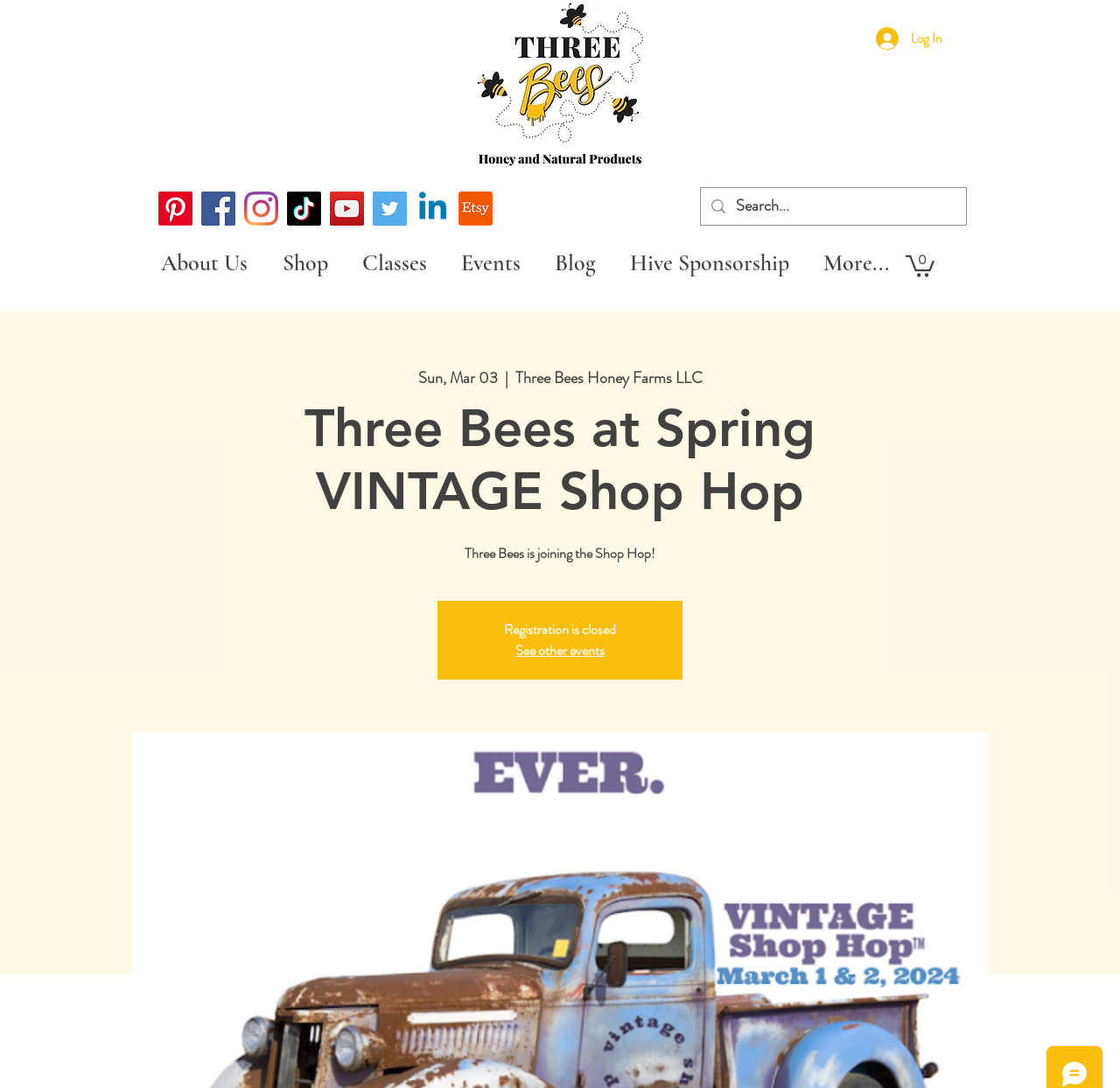Please respond to the question with a concise word or phrase:
What is the name of the event mentioned on the page?

Shop Hop